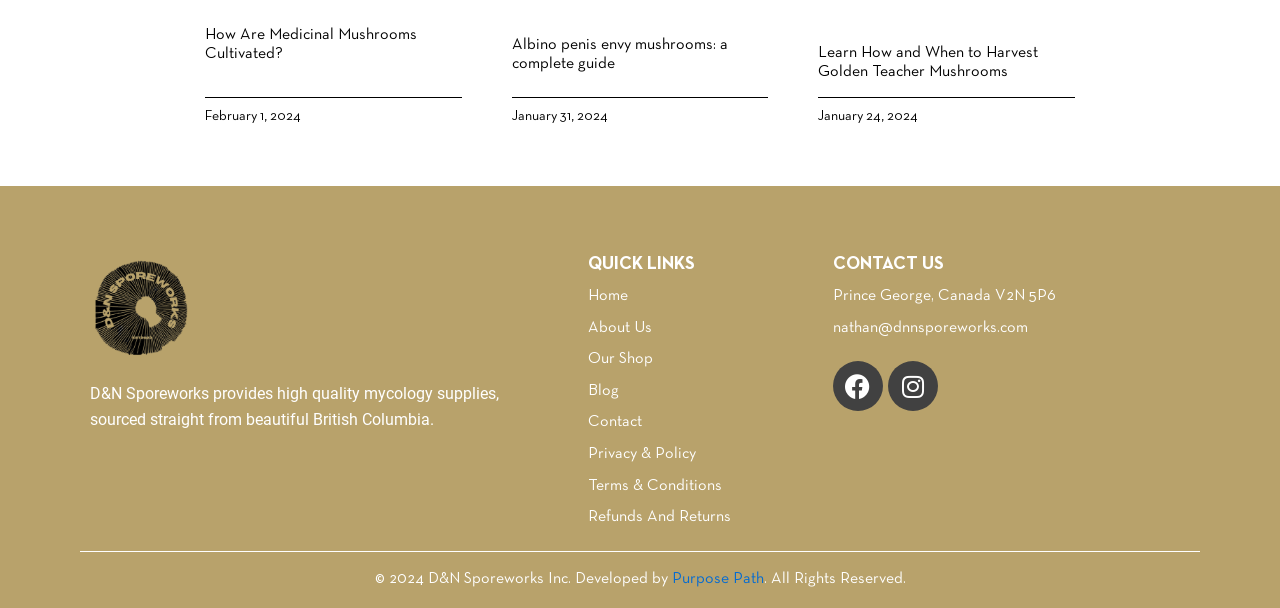Given the description of the UI element: "nathan@dnnsporeworks.com", predict the bounding box coordinates in the form of [left, top, right, bottom], with each value being a float between 0 and 1.

[0.651, 0.519, 0.927, 0.561]